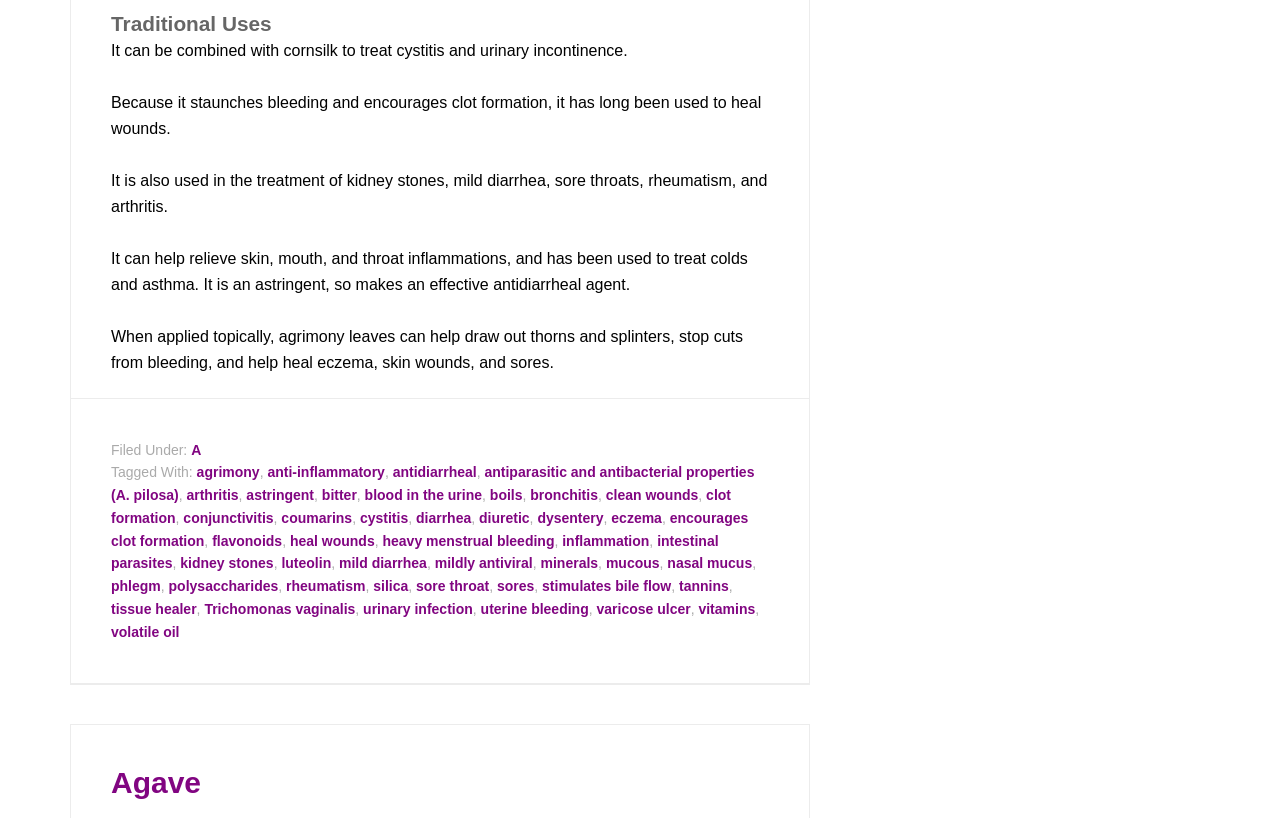Please specify the bounding box coordinates in the format (top-left x, top-left y, bottom-right x, bottom-right y), with values ranging from 0 to 1. Identify the bounding box for the UI component described as follows: volatile oil

[0.087, 0.762, 0.14, 0.782]